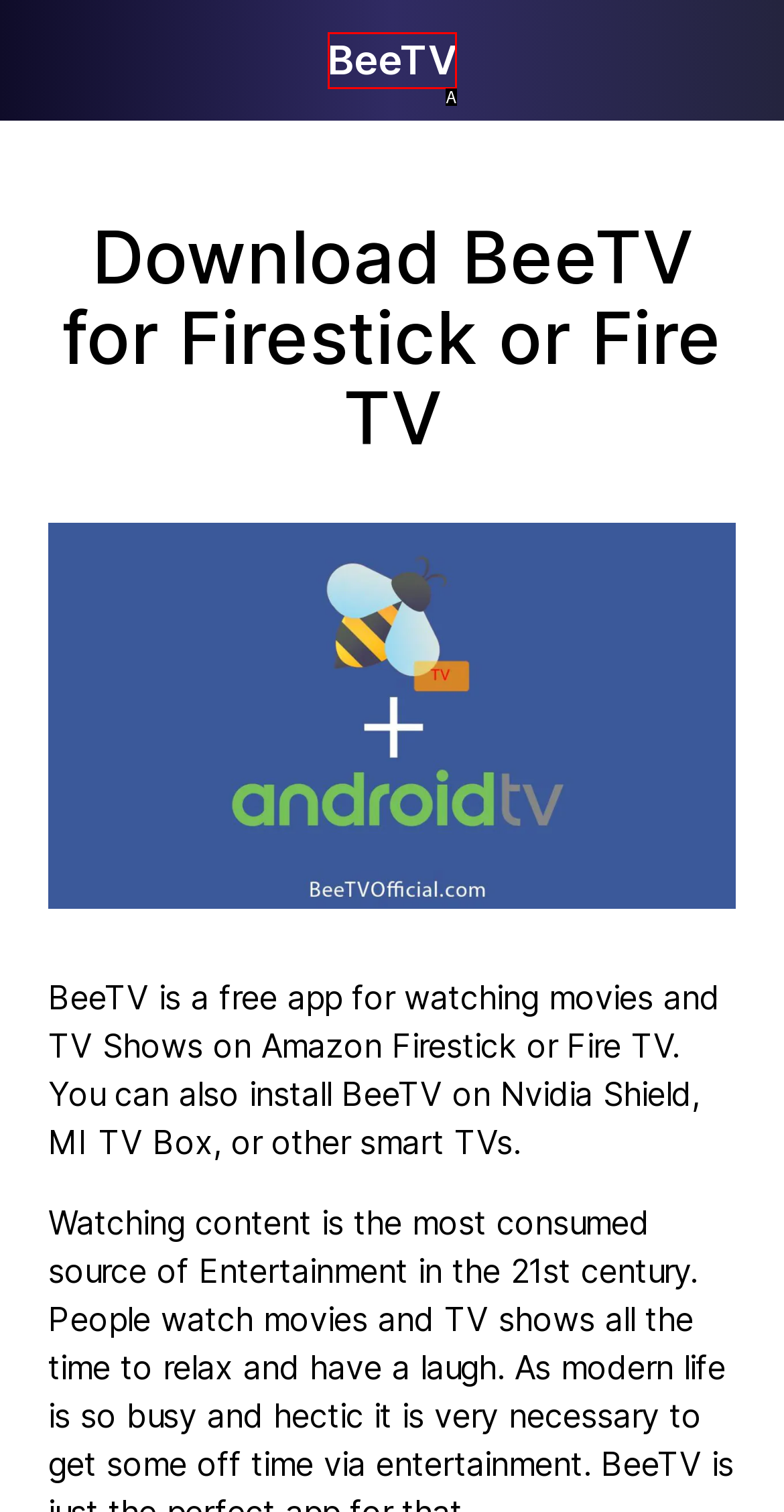Based on the provided element description: Sort by, identify the best matching HTML element. Respond with the corresponding letter from the options shown.

None